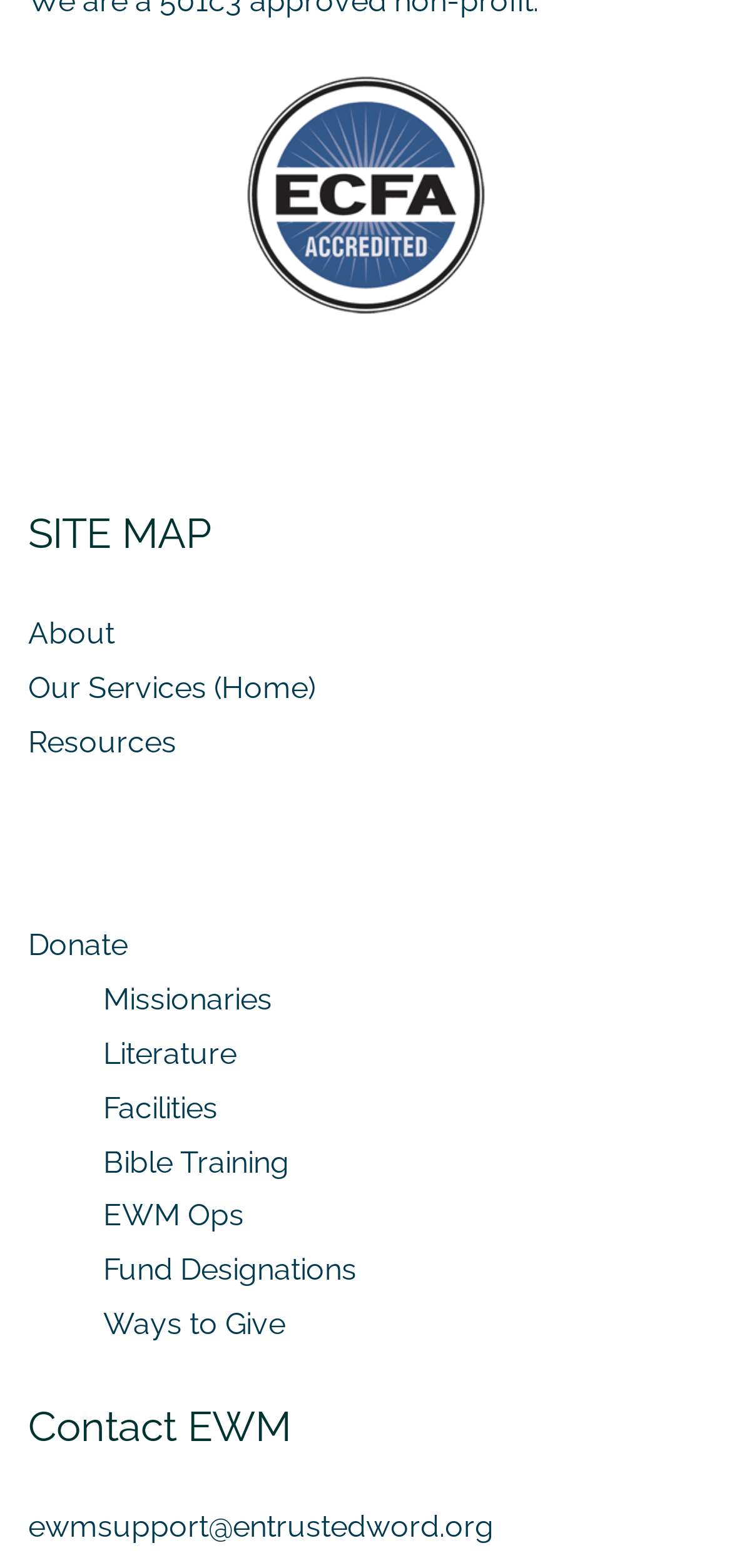Determine the bounding box coordinates of the section to be clicked to follow the instruction: "visit the homepage". The coordinates should be given as four float numbers between 0 and 1, formatted as [left, top, right, bottom].

None